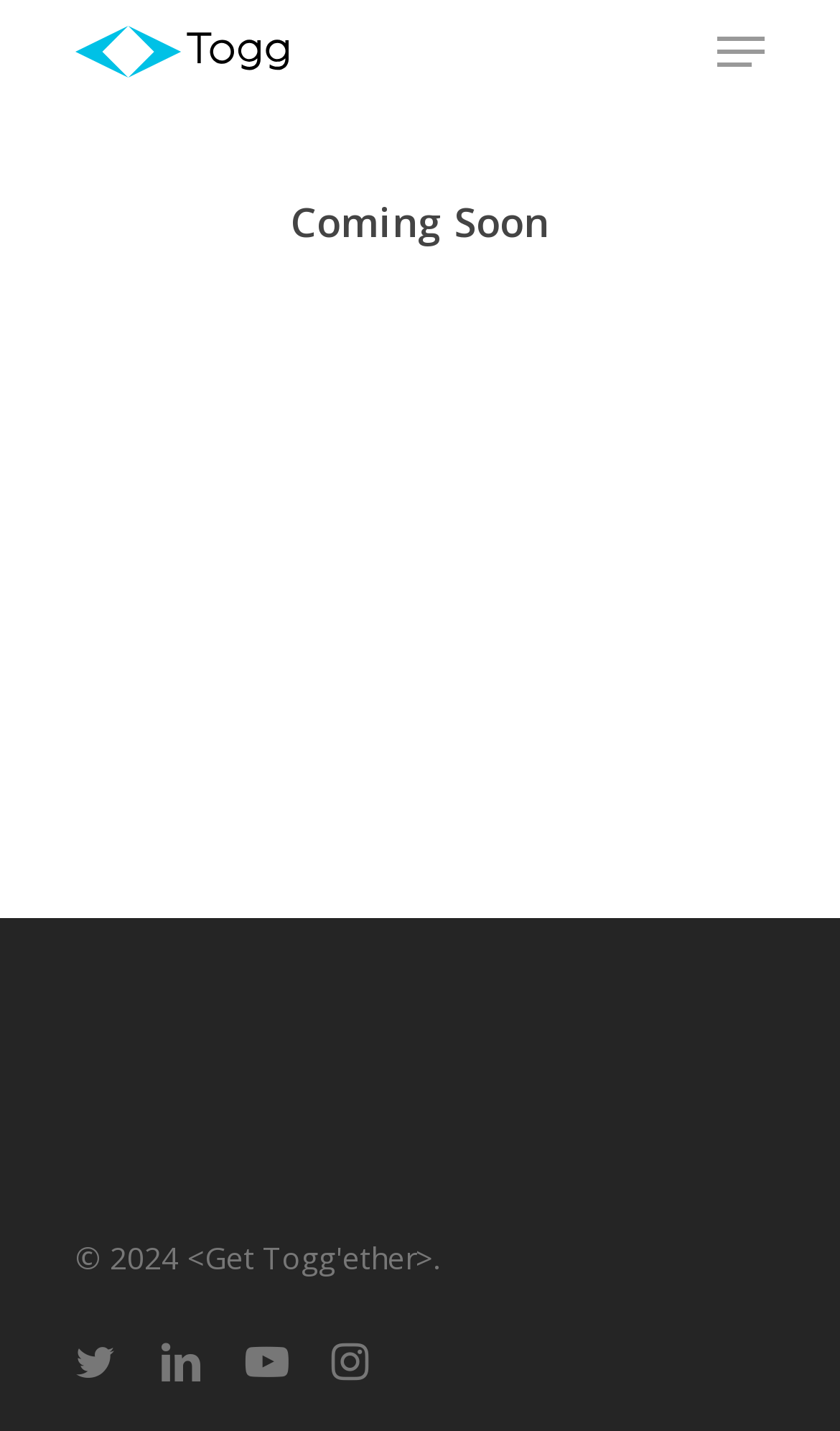Using the provided description: "alt="<Get Togg'ether>"", find the bounding box coordinates of the corresponding UI element. The output should be four float numbers between 0 and 1, in the format [left, top, right, bottom].

[0.09, 0.018, 0.344, 0.054]